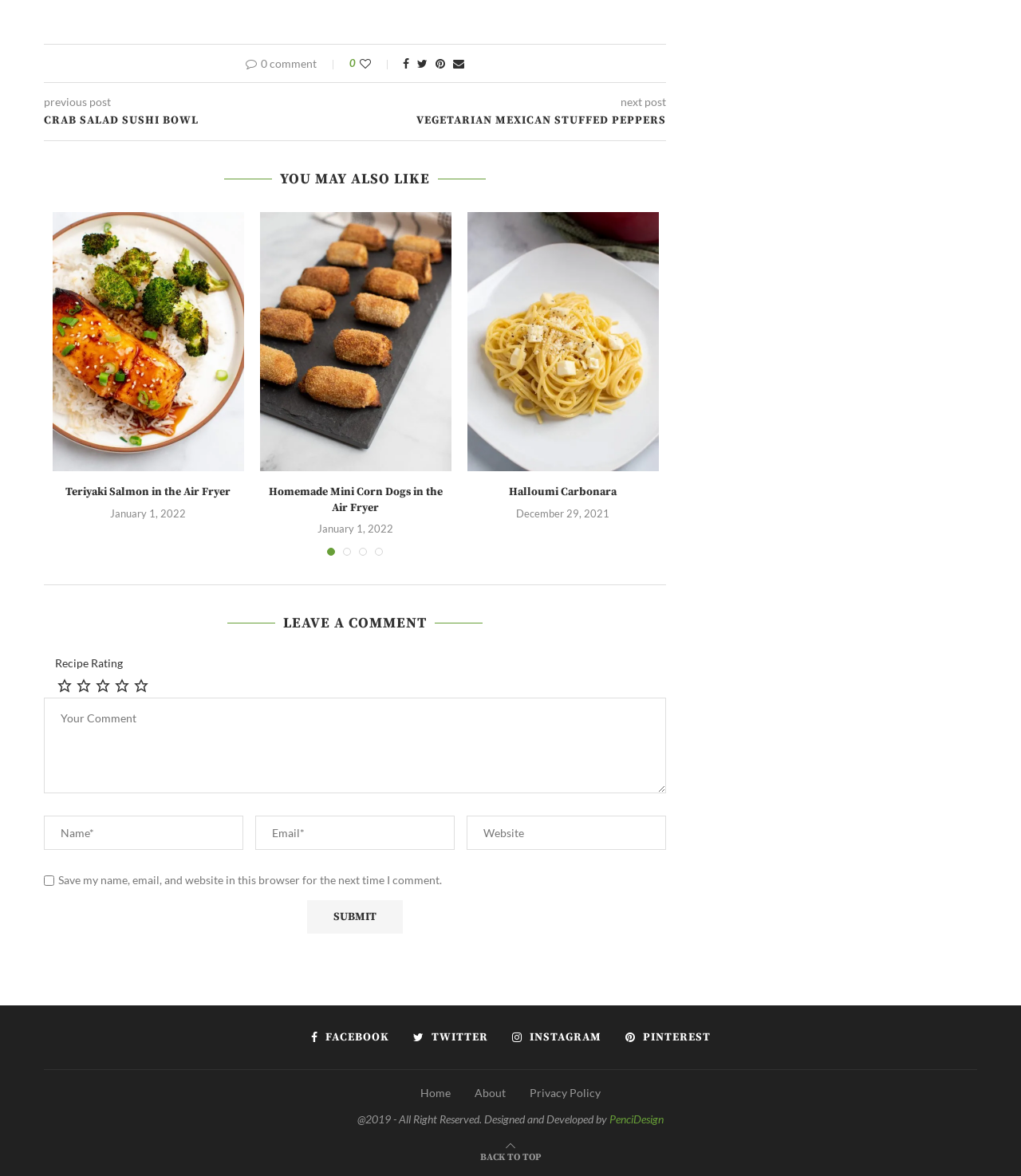Please give the bounding box coordinates of the area that should be clicked to fulfill the following instruction: "Go back to top". The coordinates should be in the format of four float numbers from 0 to 1, i.e., [left, top, right, bottom].

[0.47, 0.977, 0.53, 0.989]